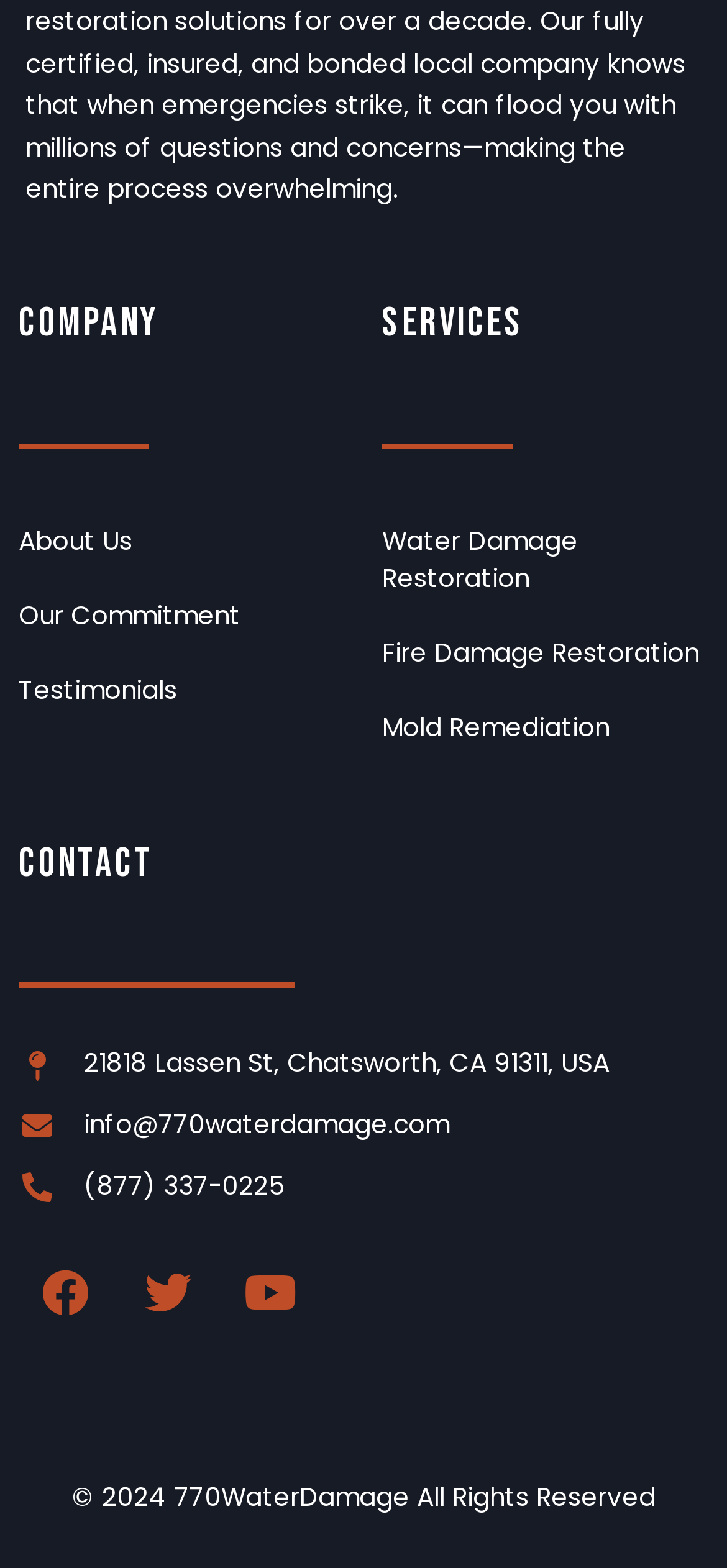Show the bounding box coordinates of the region that should be clicked to follow the instruction: "Click on About Us."

[0.026, 0.322, 0.474, 0.37]